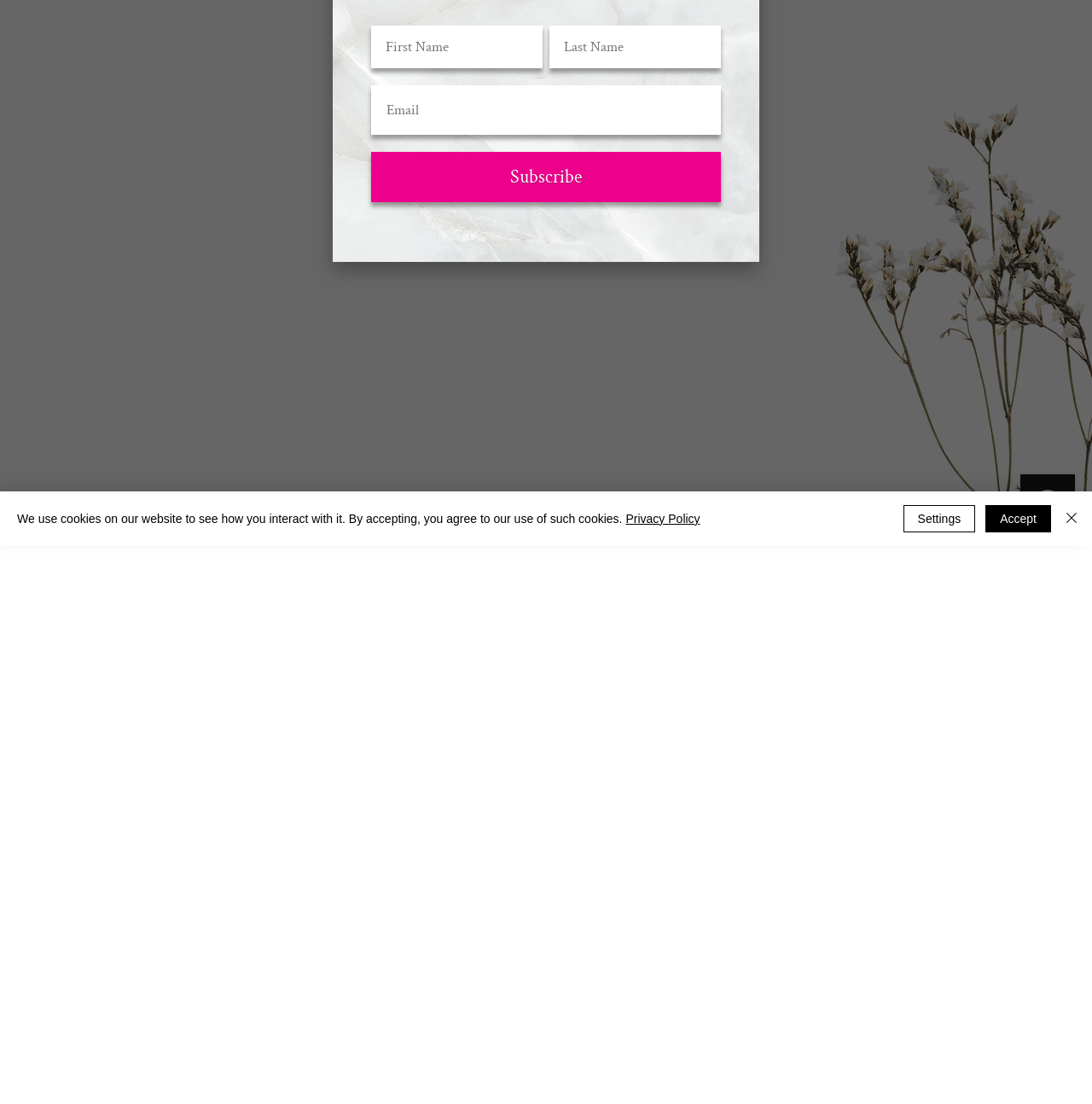Based on the element description "About", predict the bounding box coordinates of the UI element.

None